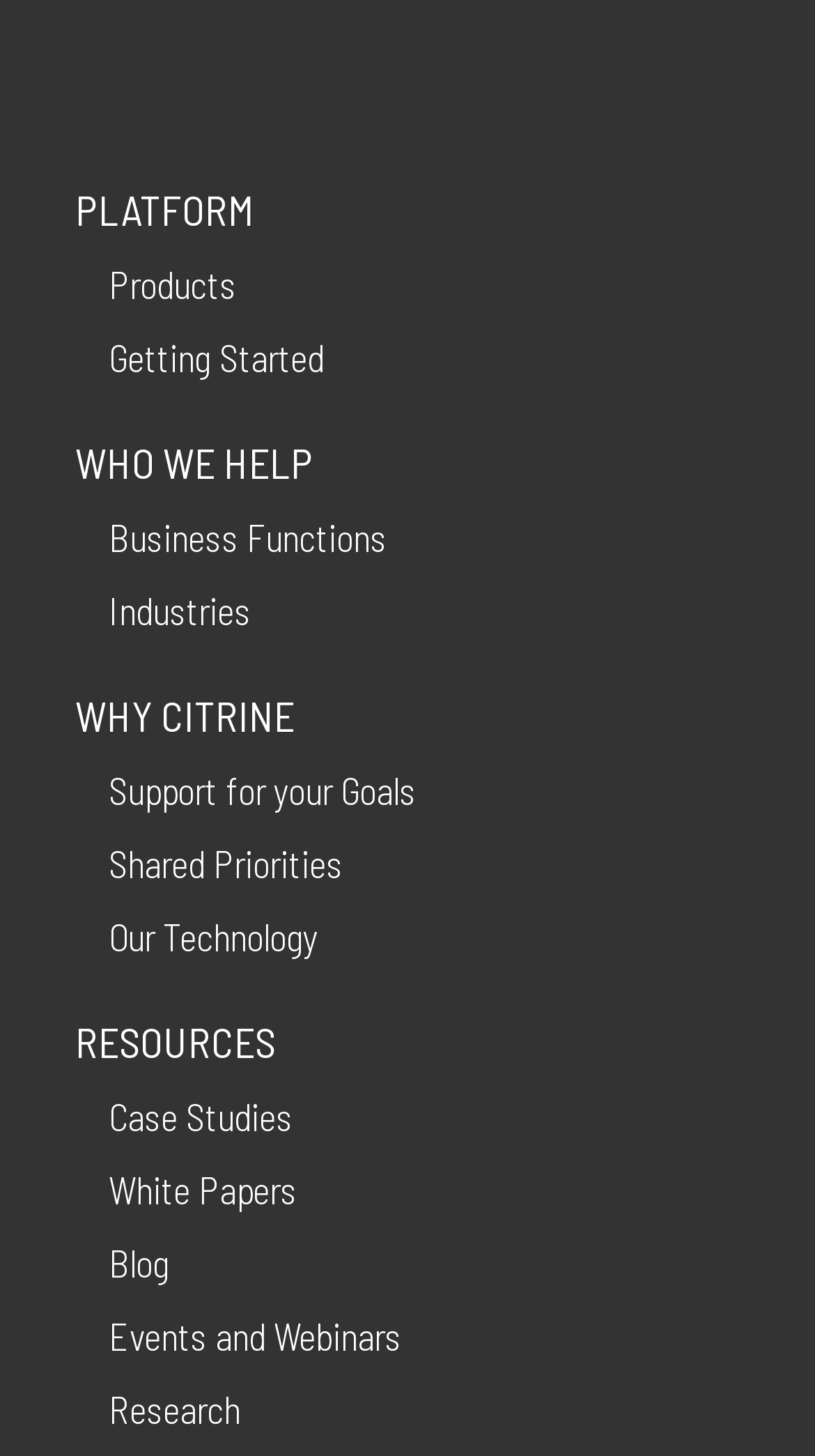Identify the bounding box coordinates for the region of the element that should be clicked to carry out the instruction: "Go to Products". The bounding box coordinates should be four float numbers between 0 and 1, i.e., [left, top, right, bottom].

[0.133, 0.18, 0.29, 0.212]